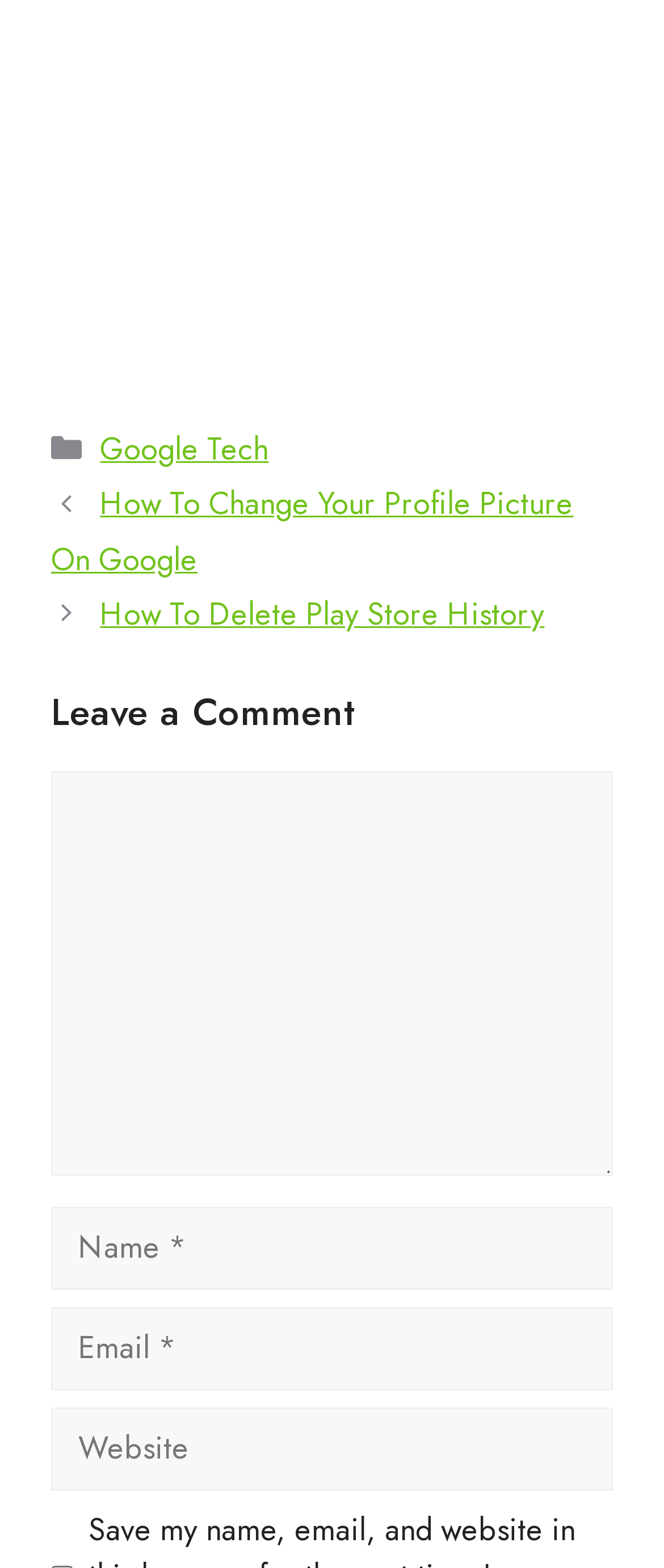Provide a brief response to the question using a single word or phrase: 
What is the previous post about?

How To Change Your Profile Picture On Google